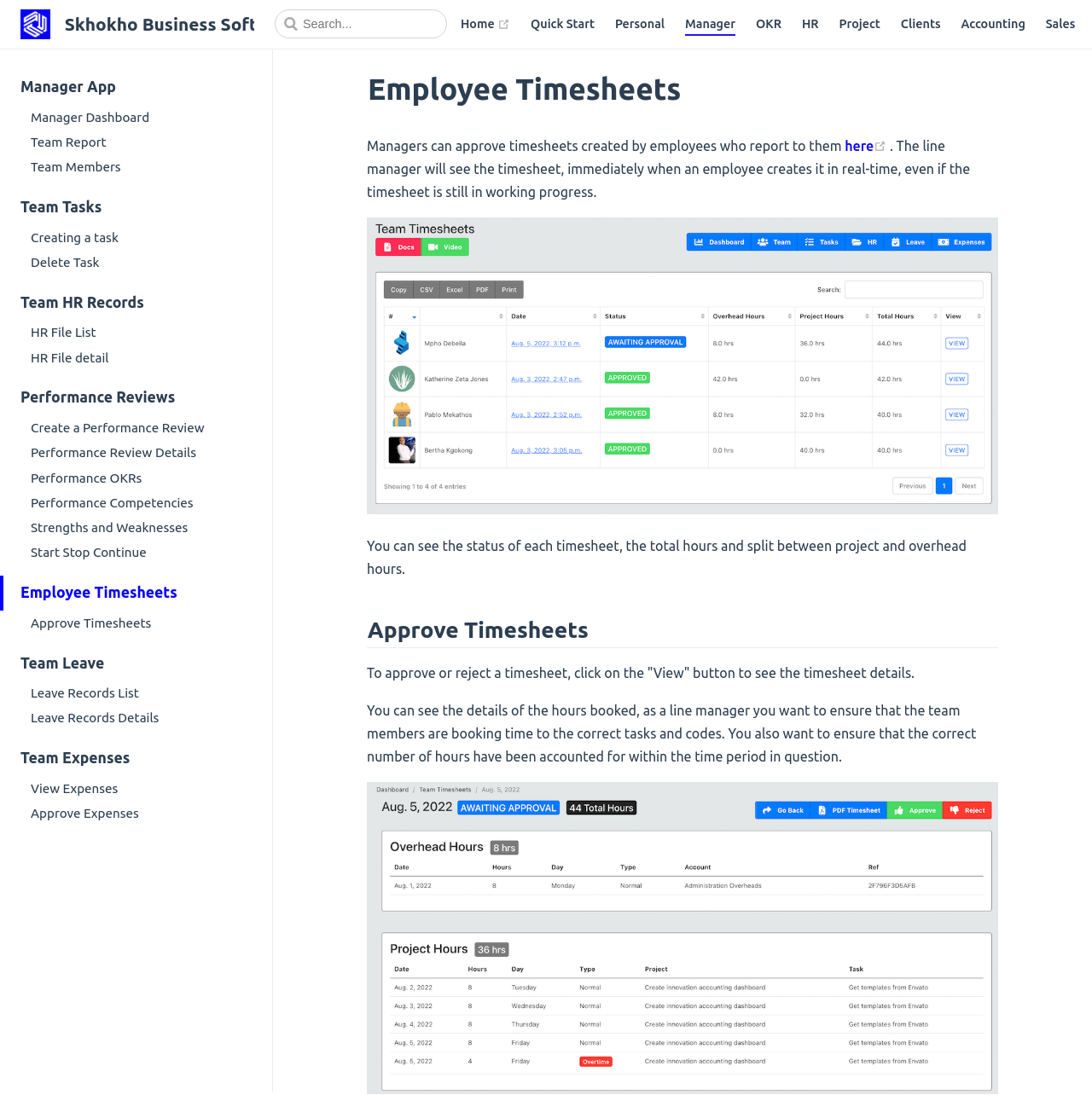Please give the bounding box coordinates of the area that should be clicked to fulfill the following instruction: "Search for something". The coordinates should be in the format of four float numbers from 0 to 1, i.e., [left, top, right, bottom].

[0.252, 0.009, 0.409, 0.034]